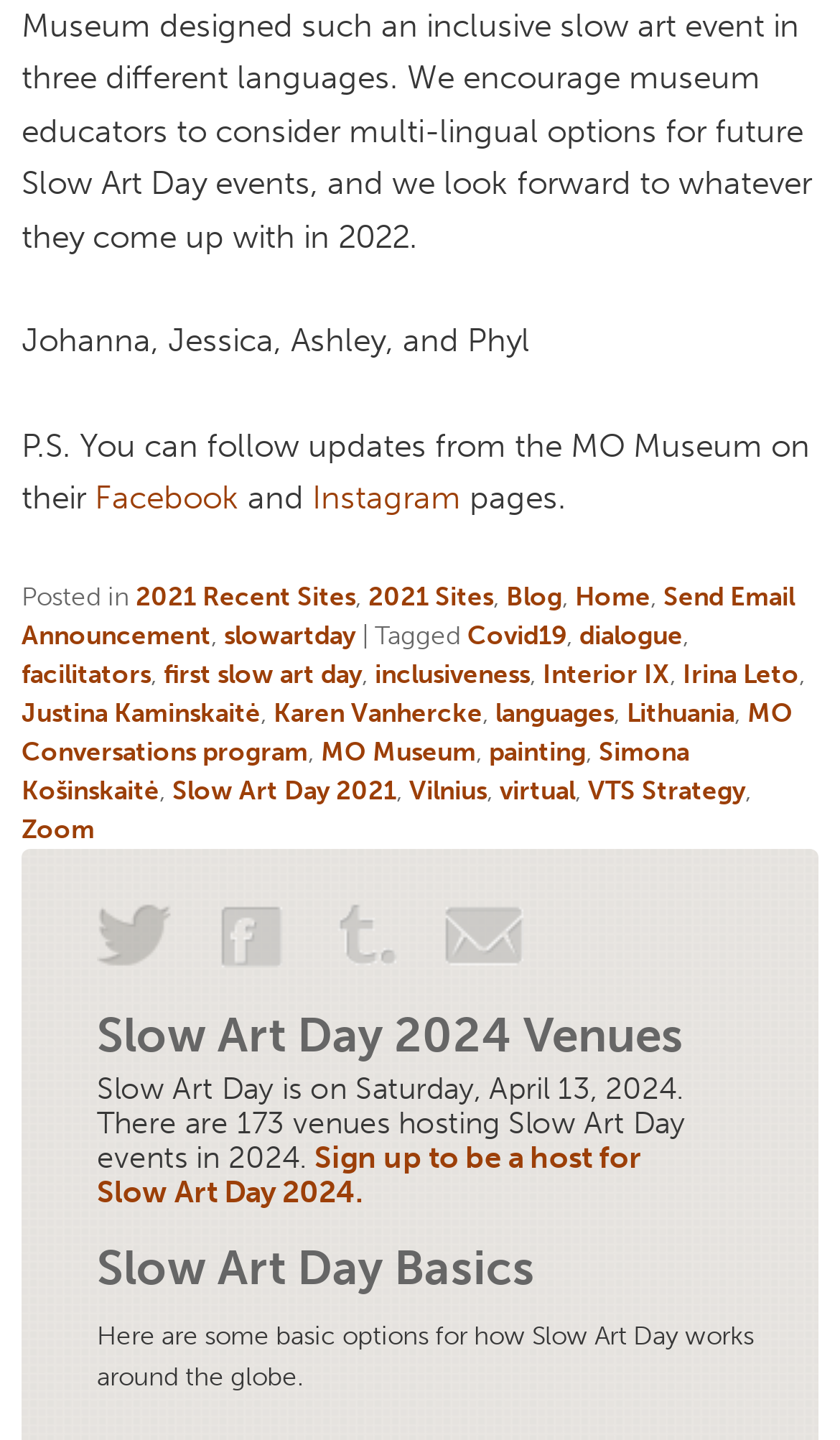Determine the coordinates of the bounding box that should be clicked to complete the instruction: "Send an email announcement". The coordinates should be represented by four float numbers between 0 and 1: [left, top, right, bottom].

[0.026, 0.404, 0.946, 0.452]